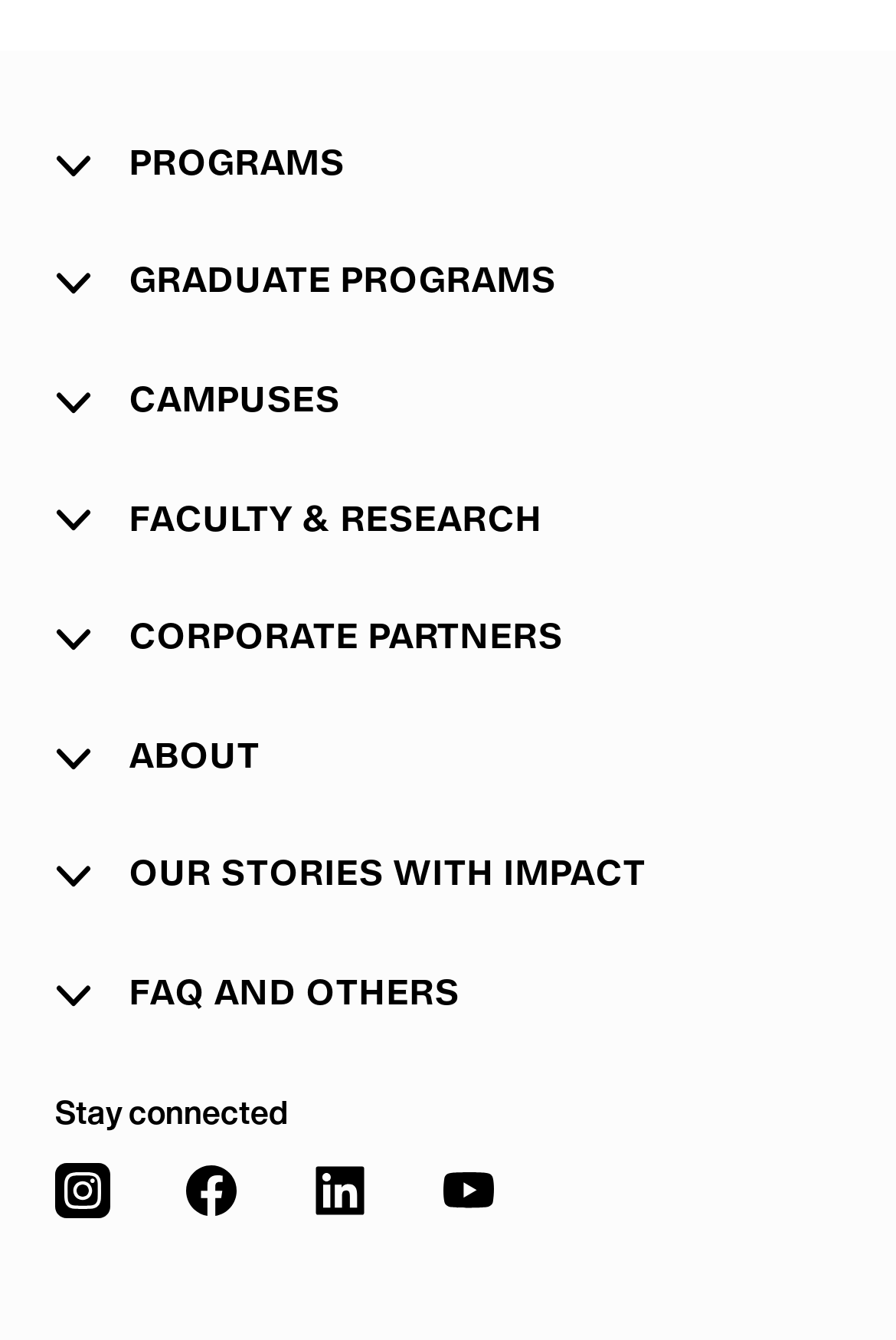Provide a short answer using a single word or phrase for the following question: 
How many image icons are there for social media?

4